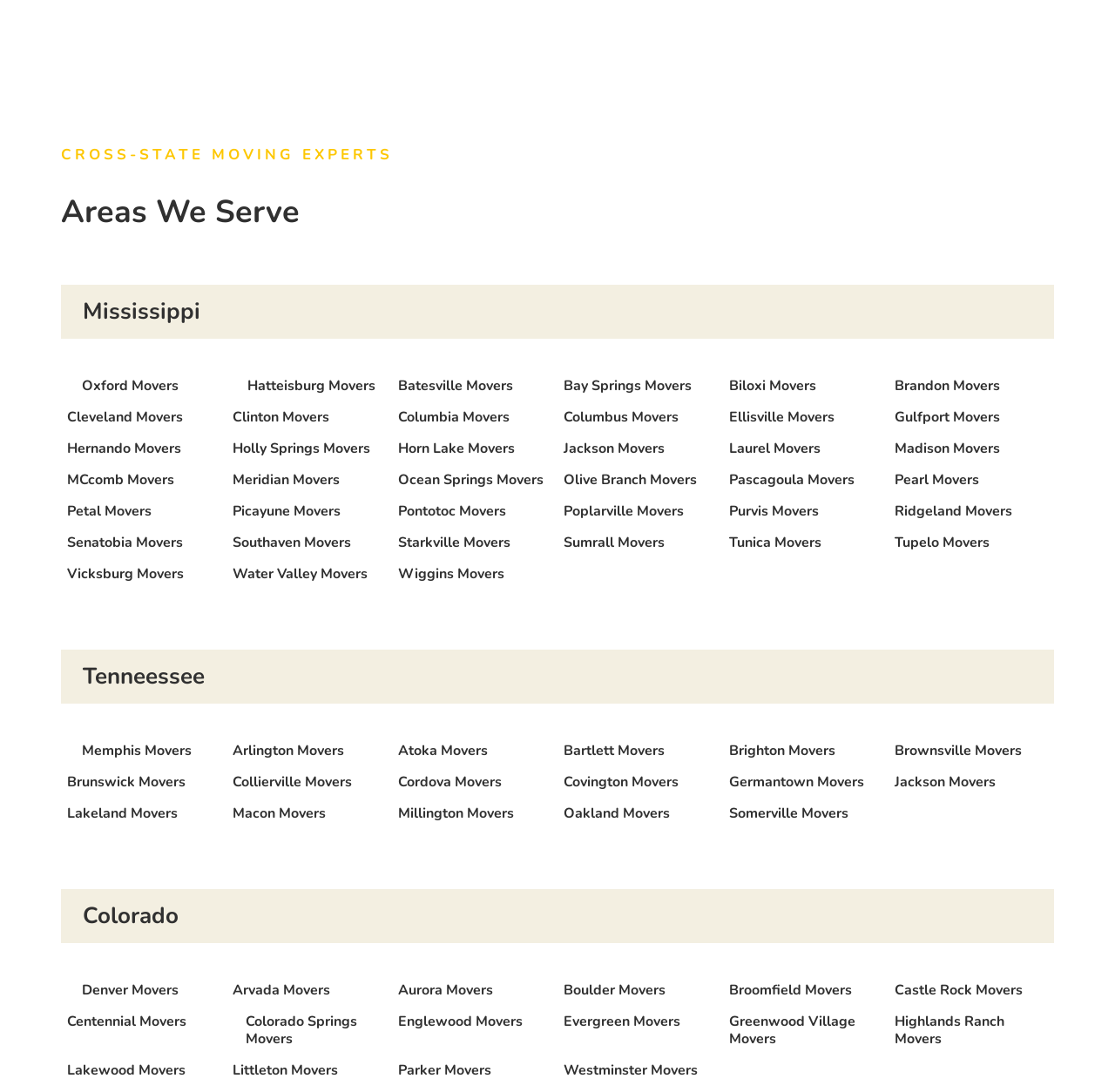Using the description: "Greenwood Village Movers", determine the UI element's bounding box coordinates. Ensure the coordinates are in the format of four float numbers between 0 and 1, i.e., [left, top, right, bottom].

[0.654, 0.926, 0.791, 0.959]